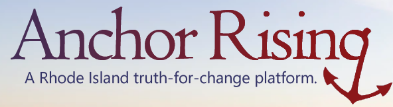What state is the platform focused on?
Refer to the image and offer an in-depth and detailed answer to the question.

The tagline 'A Rhode Island truth-for-change platform' and the description of the platform's commitment to addressing local issues imply that the platform is focused on the state of Rhode Island.